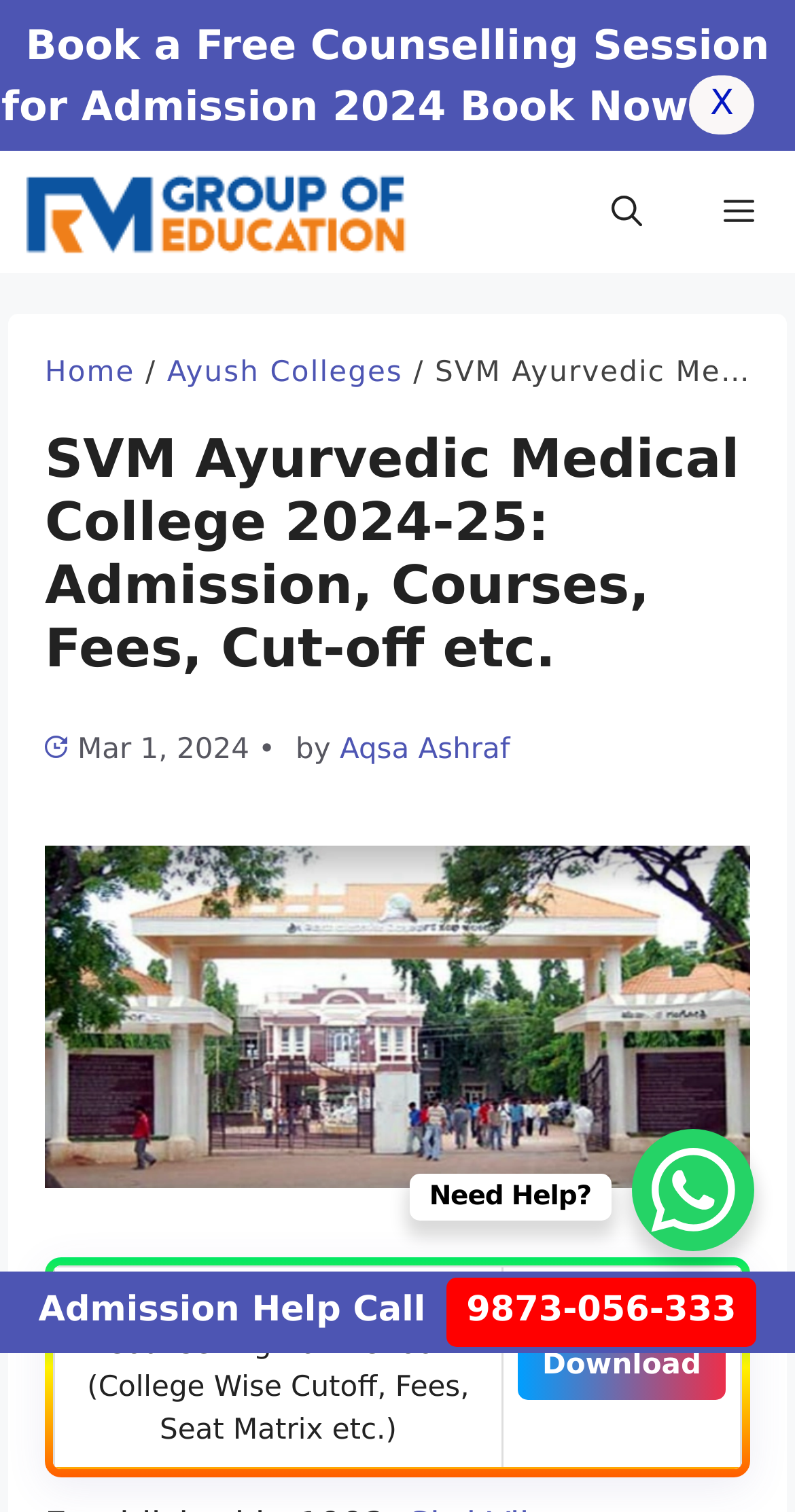Using the webpage screenshot, locate the HTML element that fits the following description and provide its bounding box: "Ayush Colleges".

[0.21, 0.236, 0.507, 0.257]